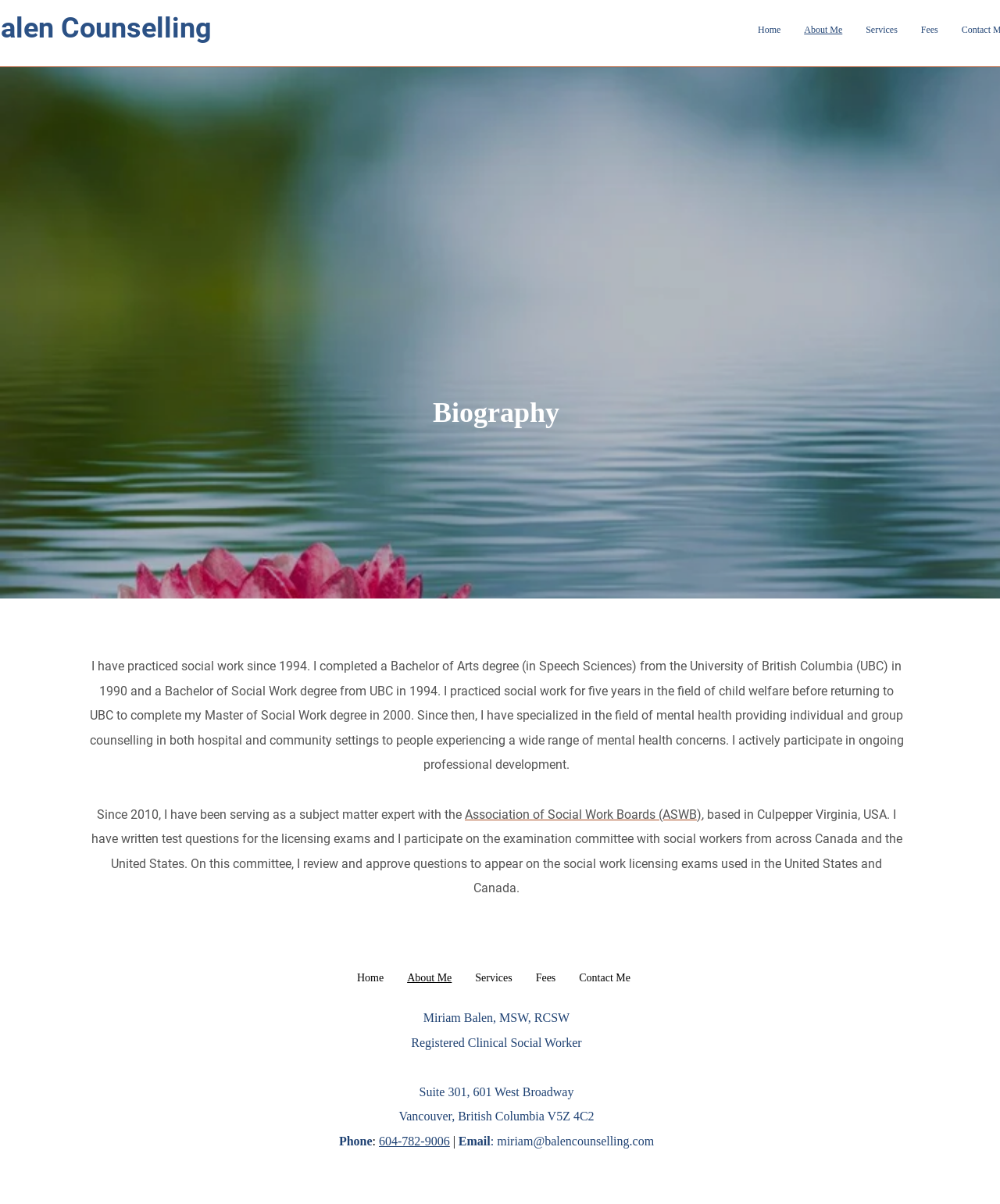Determine the bounding box coordinates for the clickable element to execute this instruction: "email Miriam Balen". Provide the coordinates as four float numbers between 0 and 1, i.e., [left, top, right, bottom].

[0.497, 0.942, 0.654, 0.953]